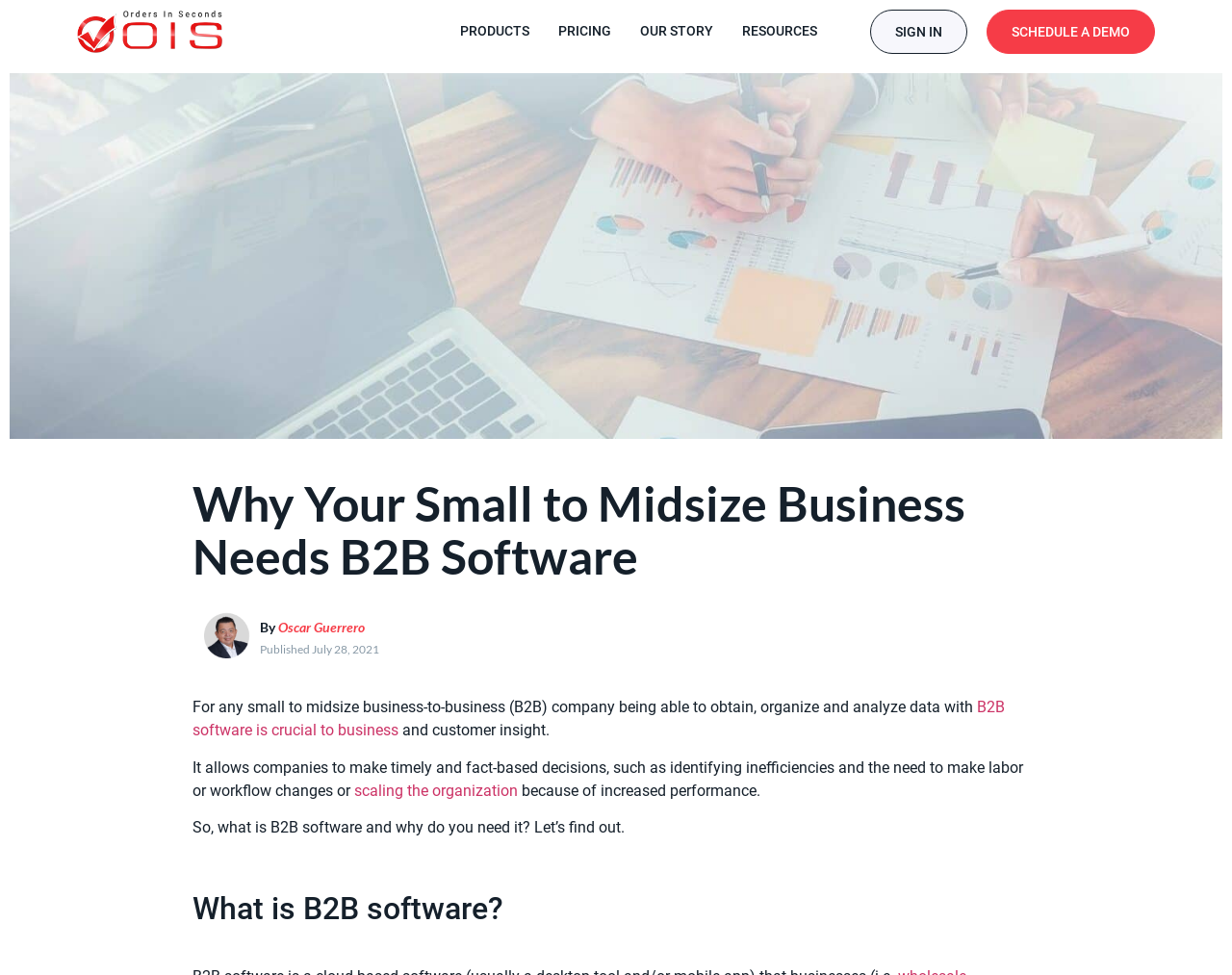Please identify the bounding box coordinates of the clickable area that will fulfill the following instruction: "Read the article by Oscar Guerrero". The coordinates should be in the format of four float numbers between 0 and 1, i.e., [left, top, right, bottom].

[0.164, 0.628, 0.203, 0.677]